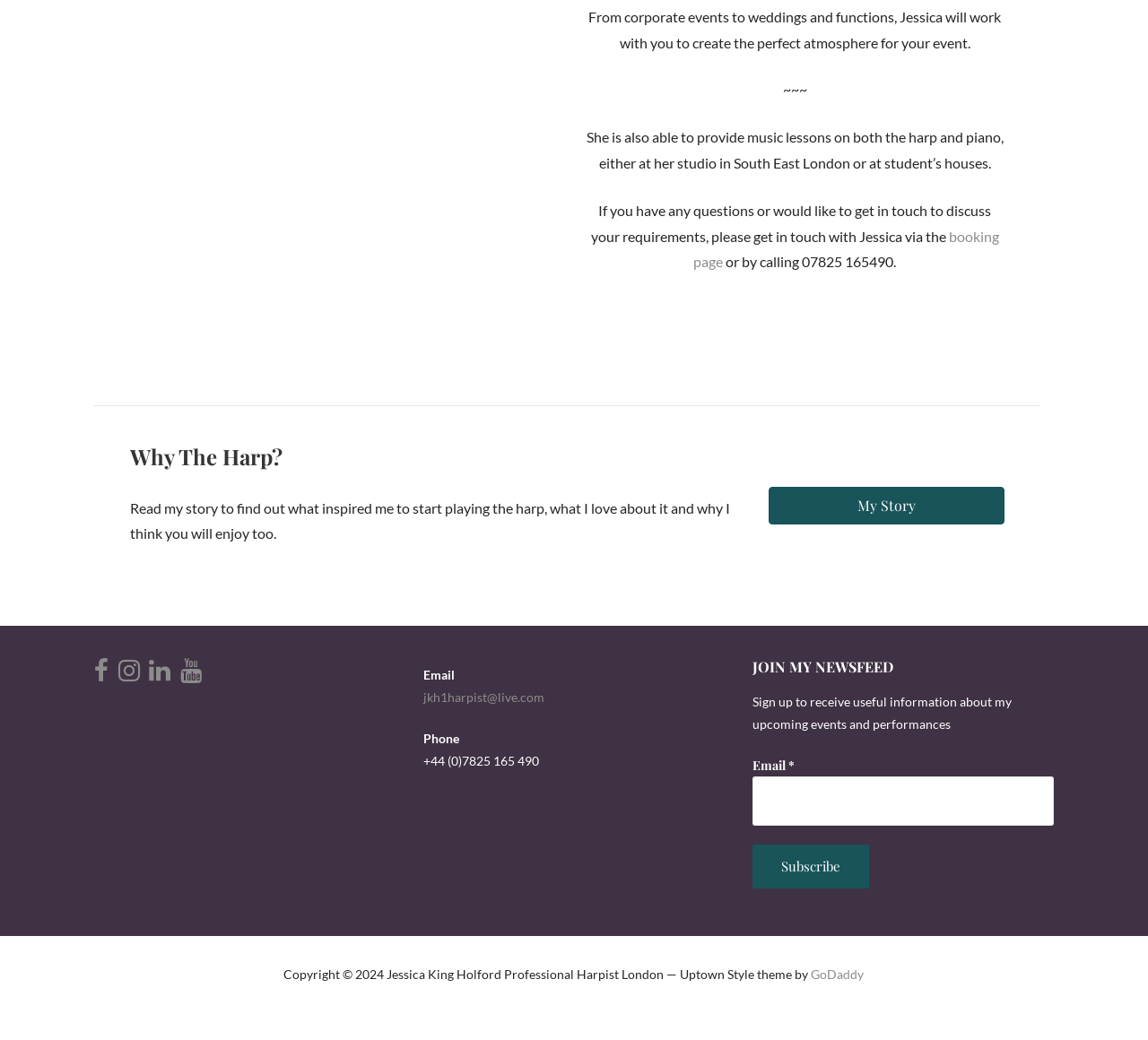From the screenshot, find the bounding box of the UI element matching this description: "parent_node: Email * name="signup[email]"". Supply the bounding box coordinates in the form [left, top, right, bottom], each a float between 0 and 1.

[0.655, 0.747, 0.918, 0.794]